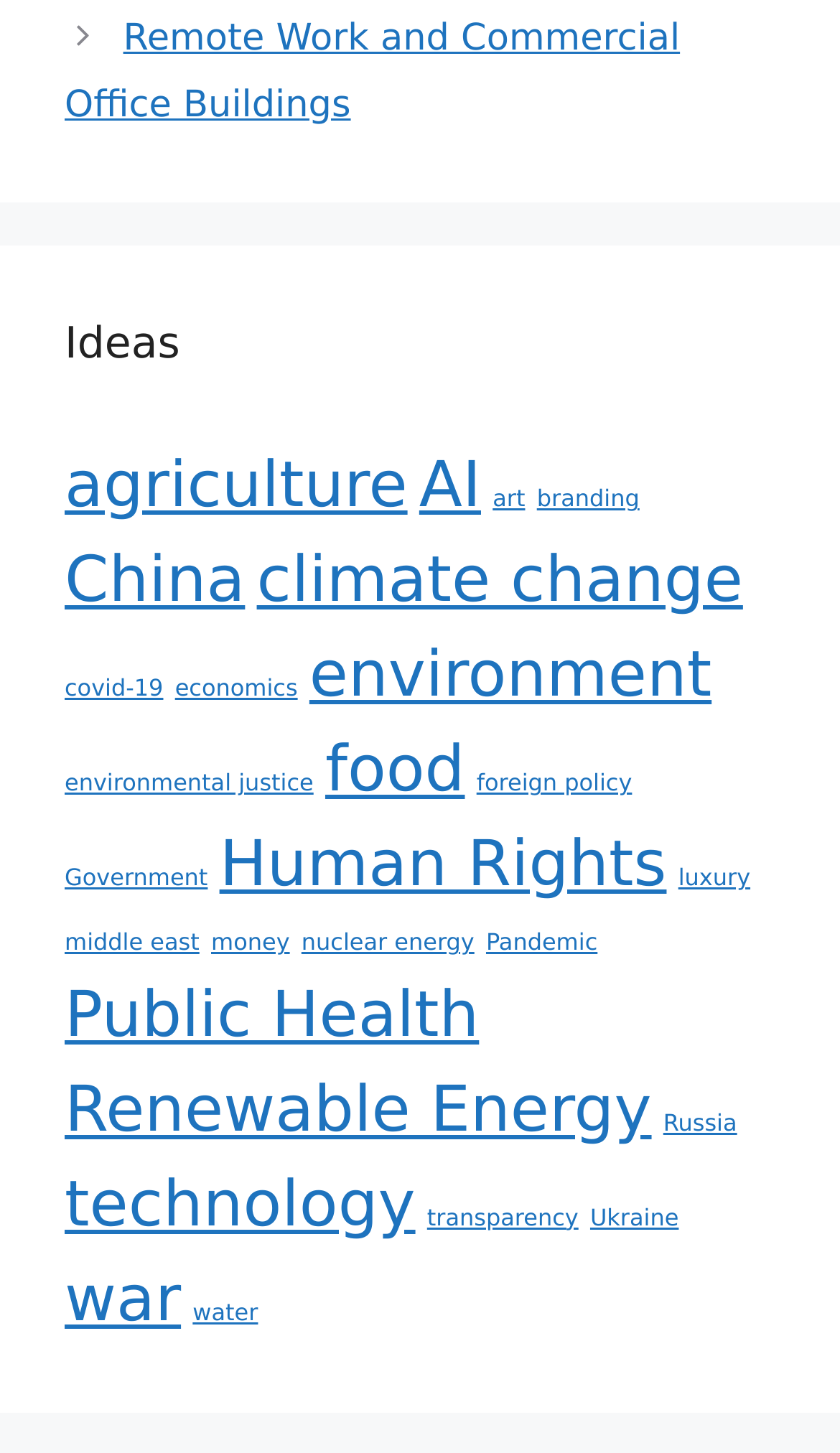What is the category with the most items?
Use the information from the screenshot to give a comprehensive response to the question.

By examining the links on the webpage, I found that 'AI' has 2 items, which is the highest number of items among all categories.